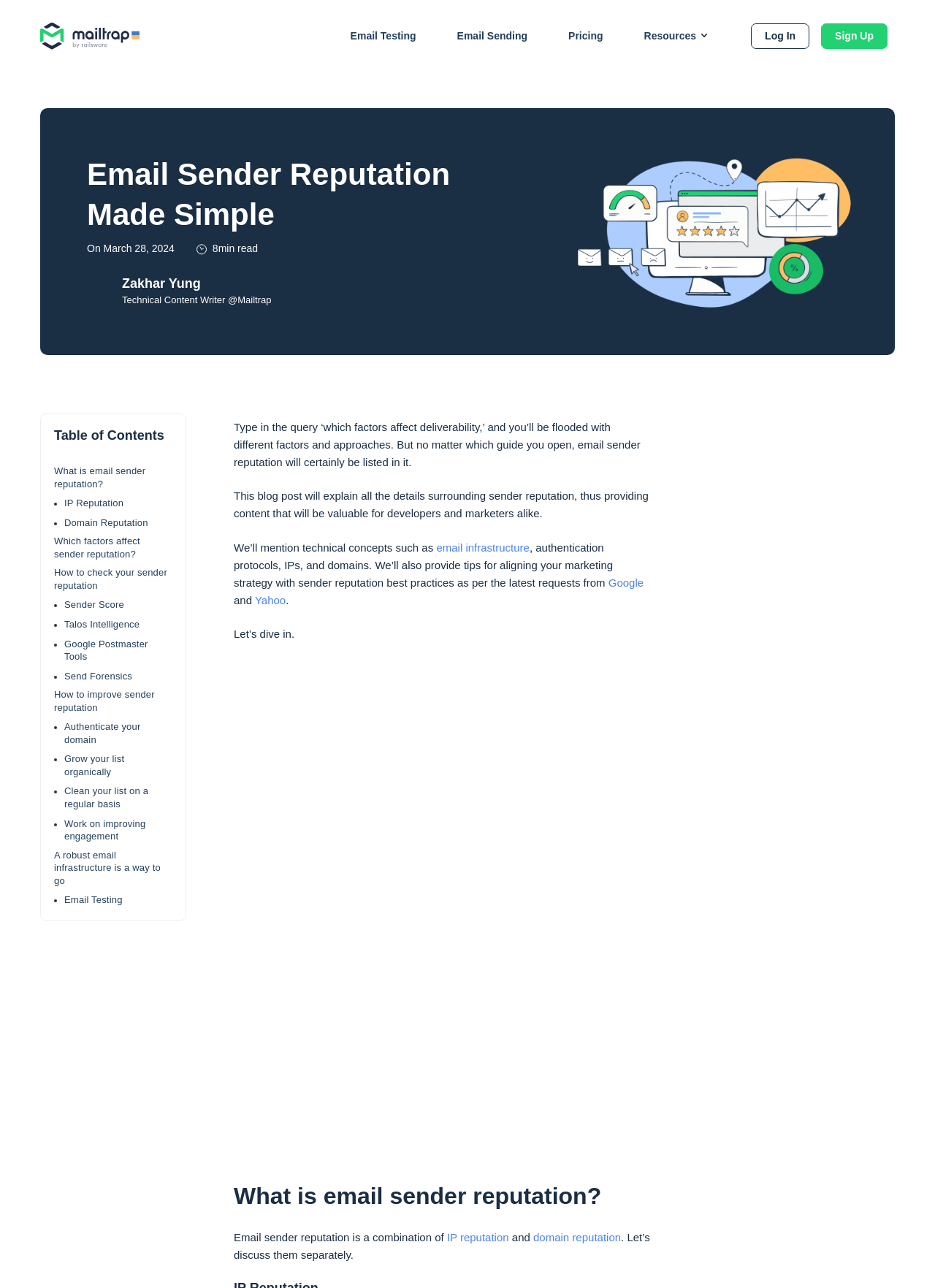Offer a thorough description of the webpage.

This webpage is about email sender reputation, a crucial factor affecting email deliverability. At the top, there is a navigation bar with links to "Home", "Email Testing", "Email Sending", "Pricing", "Resources", "Log In", and "Sign Up". Below the navigation bar, there is a heading "Email Sender Reputation Made Simple" followed by a date "March 28, 2024" and an image. 

To the right of the heading, there is a featured image related to email sender reputation. Below the heading, there is a table of contents with links to various sections of the article, including "What is email sender reputation?", "Which factors affect sender reputation?", "How to check your sender reputation", and "How to improve sender reputation". 

The article begins with an introduction, explaining that email sender reputation is a key factor in email deliverability and that this blog post will provide valuable information for developers and marketers. The introduction is followed by a section discussing the importance of email sender reputation, with links to related concepts such as email infrastructure, authentication protocols, IPs, and domains. 

The article then dives into the details of email sender reputation, with sections explaining what it is, which factors affect it, how to check it, and how to improve it. Each section contains links to relevant resources and tools, such as Sender Score, Talos Intelligence, Google Postmaster Tools, and Send Forensics. The article also provides tips for aligning marketing strategies with sender reputation best practices. 

Throughout the article, there are several images and an iframe containing a video related to email sender reputation. The webpage is well-structured, with clear headings and concise text, making it easy to navigate and understand.